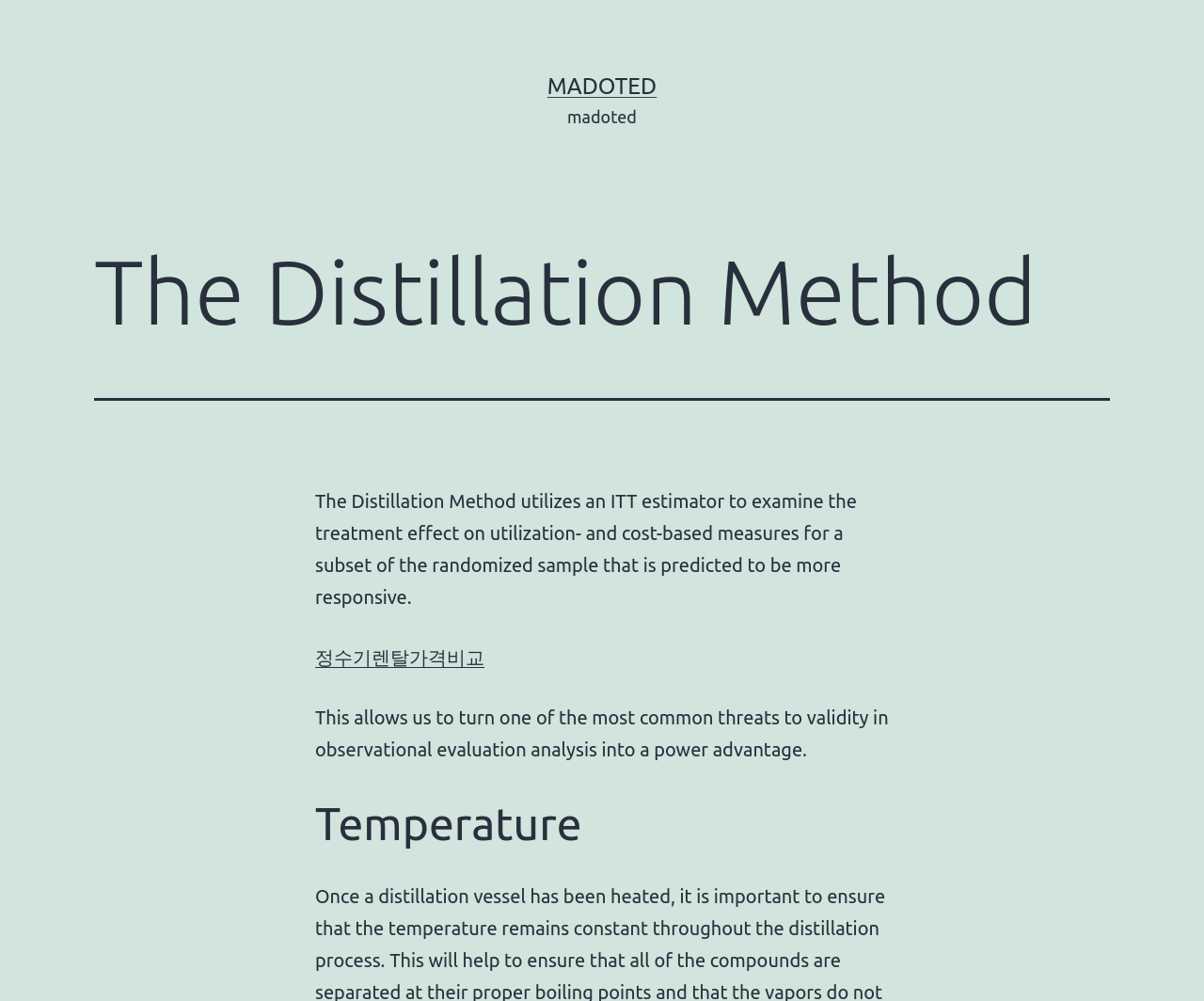Locate the UI element described as follows: "정수기렌탈가격비교". Return the bounding box coordinates as four float numbers between 0 and 1 in the order [left, top, right, bottom].

[0.262, 0.646, 0.402, 0.667]